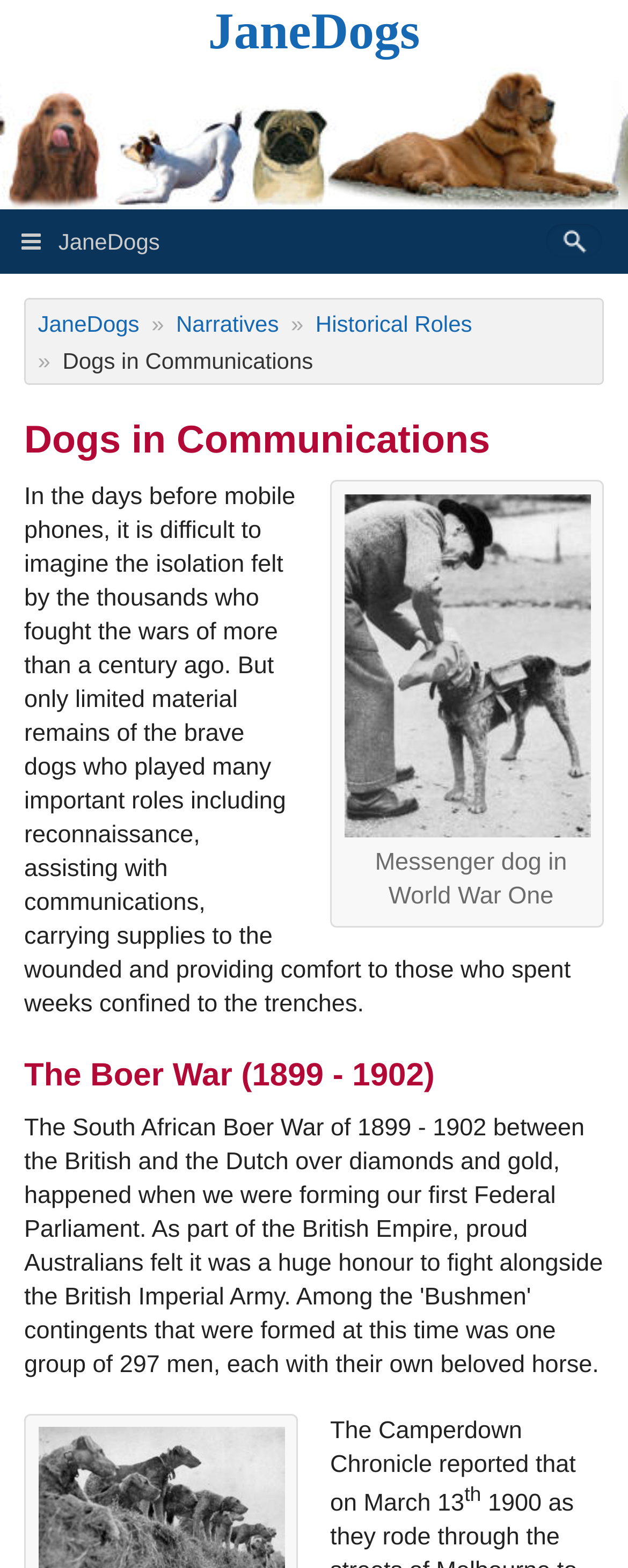Locate the coordinates of the bounding box for the clickable region that fulfills this instruction: "view Breeds page".

[0.0, 0.219, 1.0, 0.264]